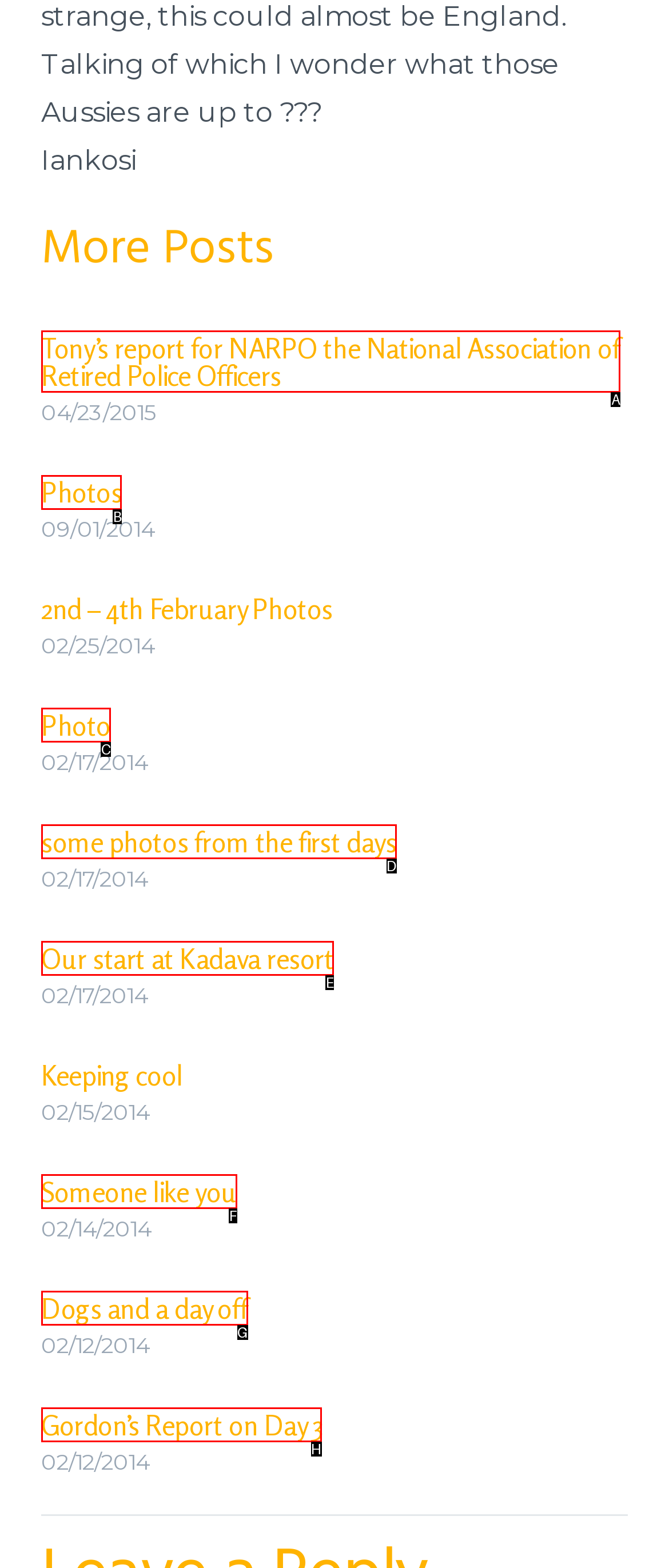Select the right option to accomplish this task: Read Photos. Reply with the letter corresponding to the correct UI element.

B